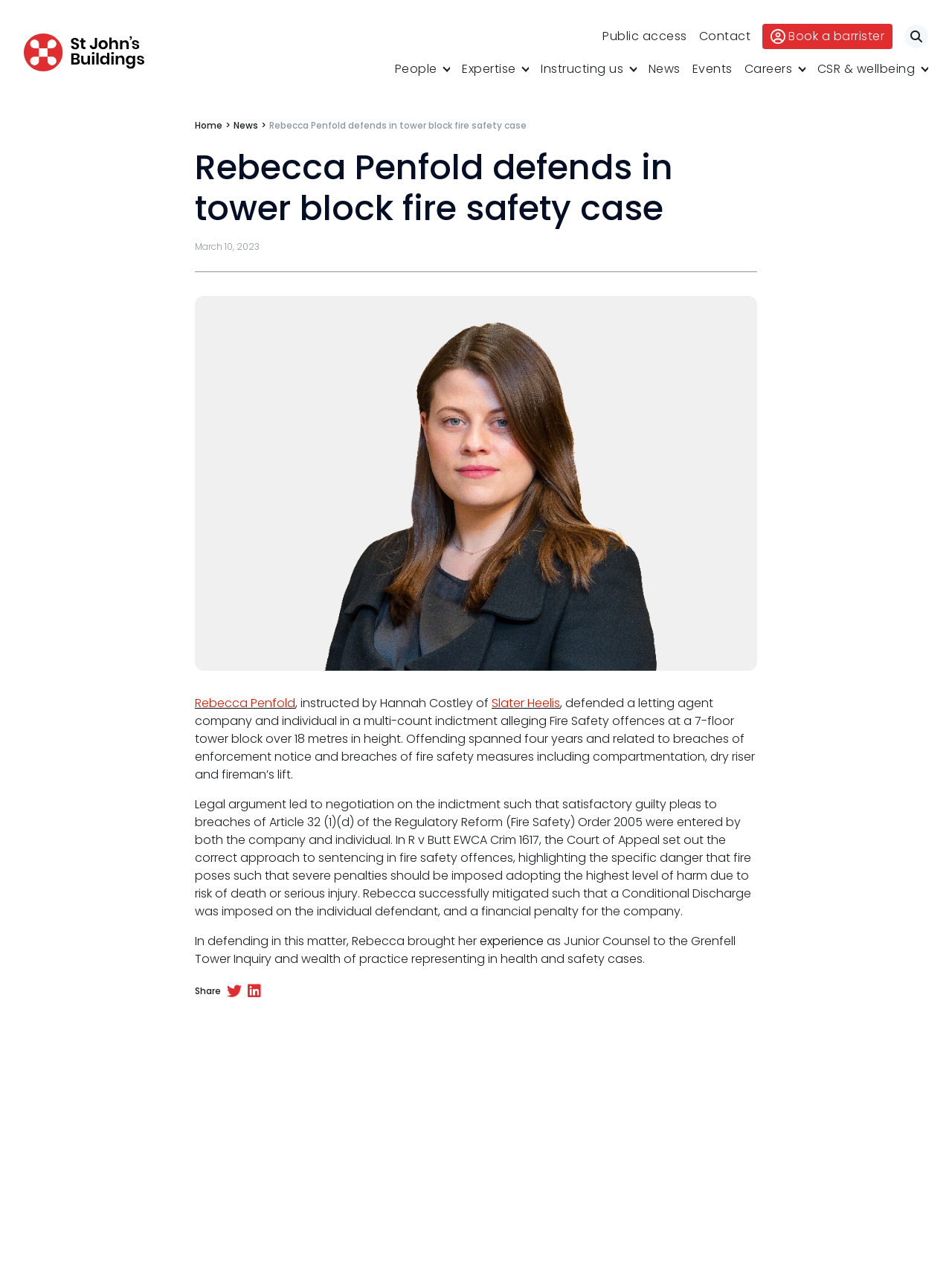Please find and provide the title of the webpage.

Rebecca Penfold defends in tower block fire safety case